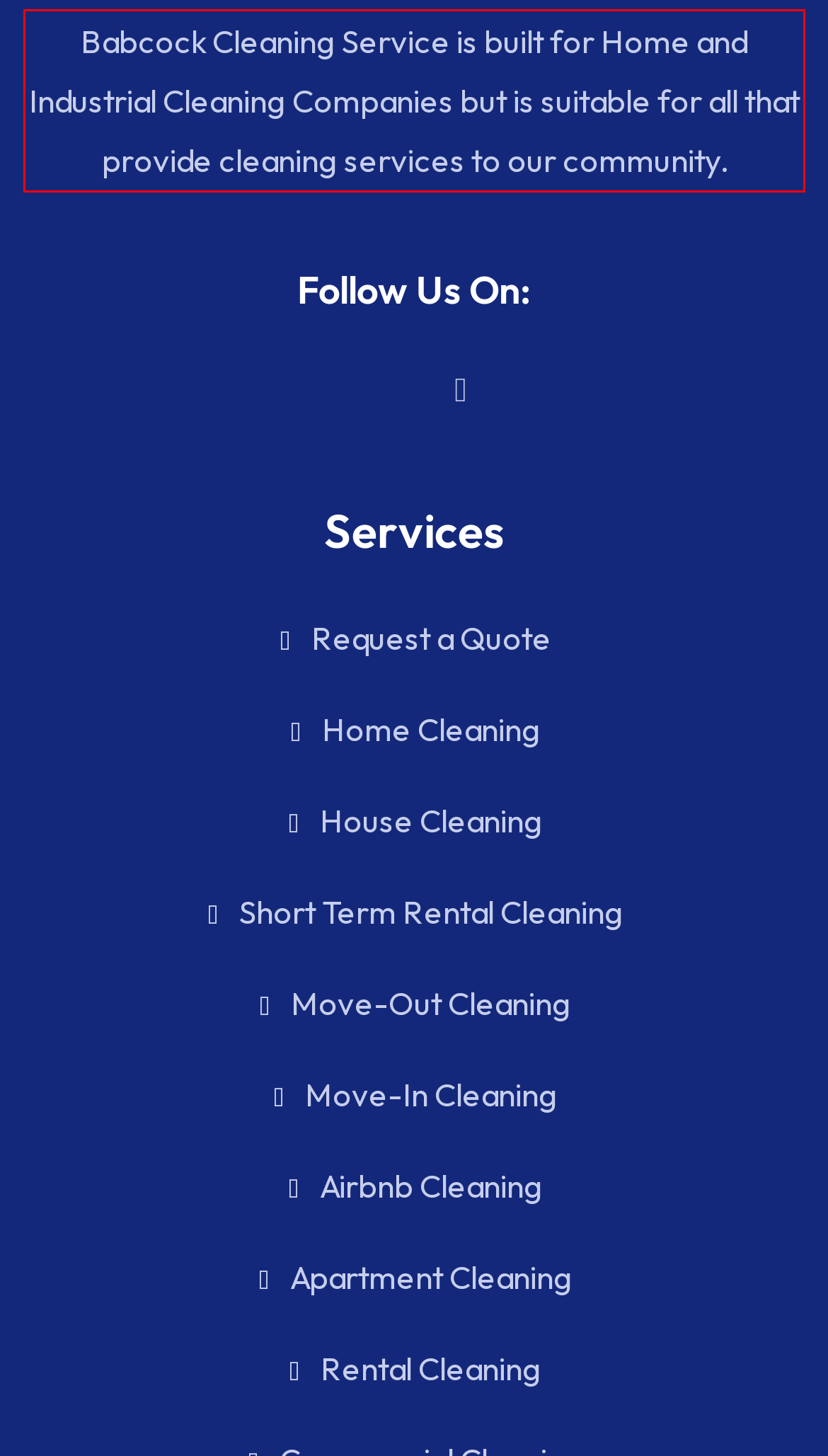Please extract the text content from the UI element enclosed by the red rectangle in the screenshot.

Babcock Cleaning Service is built for Home and Industrial Cleaning Companies but is suitable for all that provide cleaning services to our community.